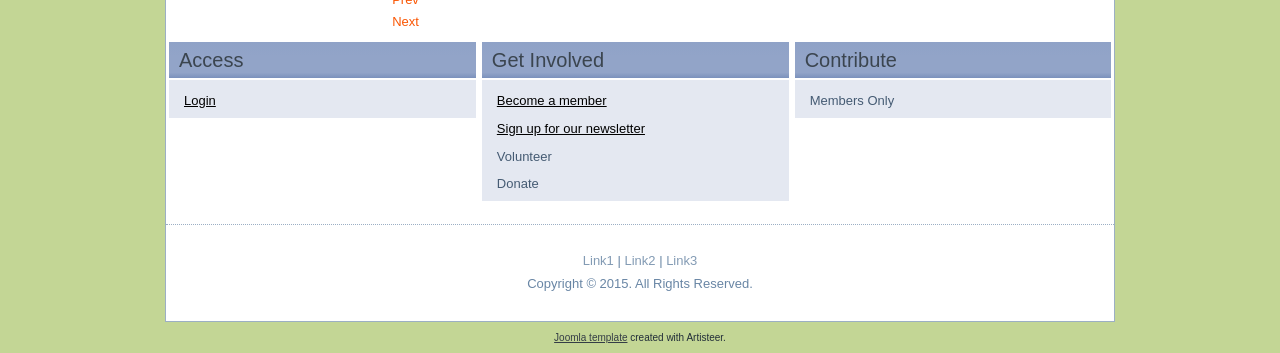Find the bounding box coordinates of the element you need to click on to perform this action: 'Click on Link2'. The coordinates should be represented by four float values between 0 and 1, in the format [left, top, right, bottom].

[0.488, 0.717, 0.512, 0.76]